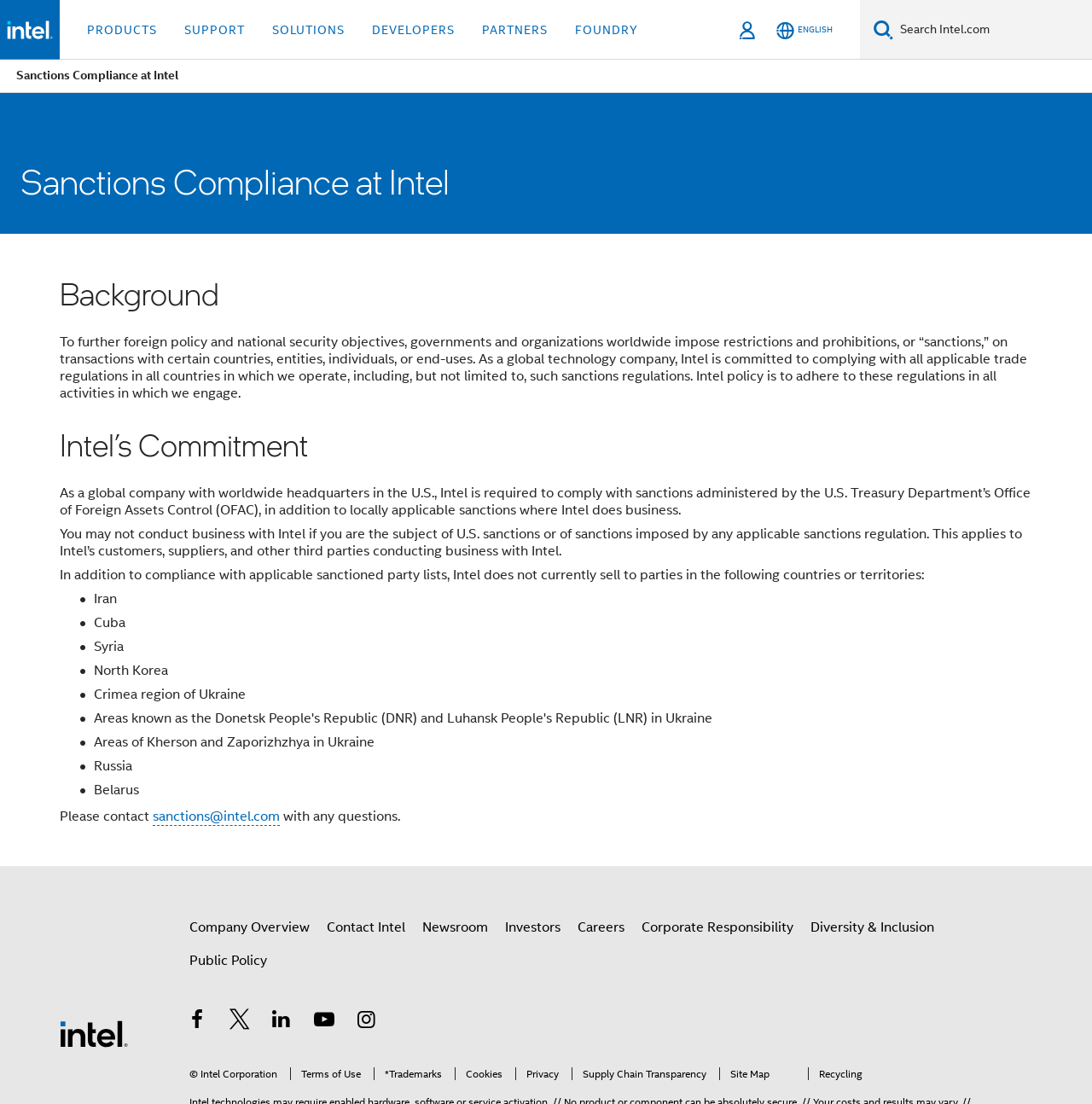Using the description: "name="submit" value="Post Comment »"", determine the UI element's bounding box coordinates. Ensure the coordinates are in the format of four float numbers between 0 and 1, i.e., [left, top, right, bottom].

None